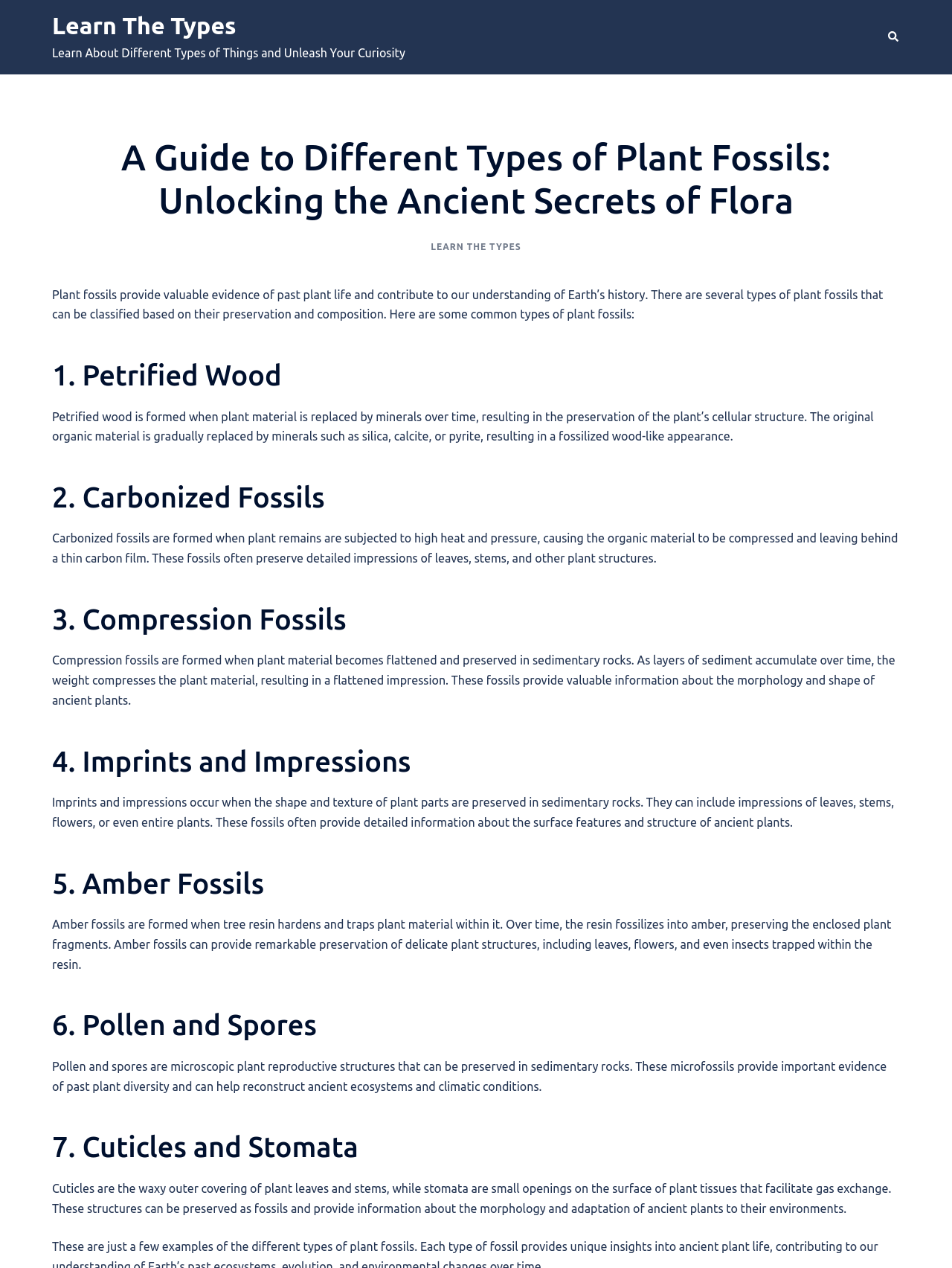Use a single word or phrase to answer the following:
What is the purpose of stomata in plant tissues?

Gas exchange